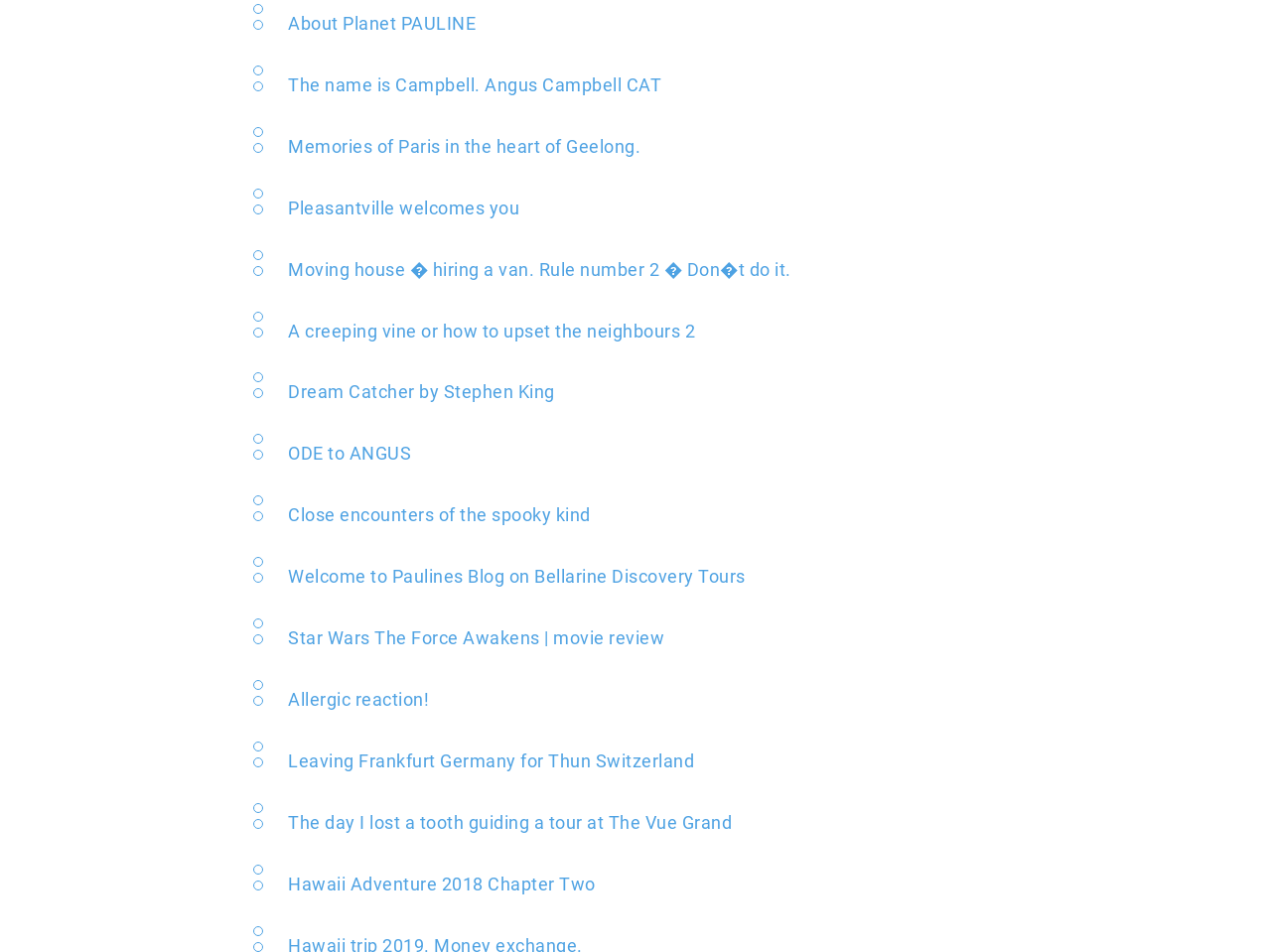How many links are on the webpage?
Based on the visual, give a brief answer using one word or a short phrase.

19